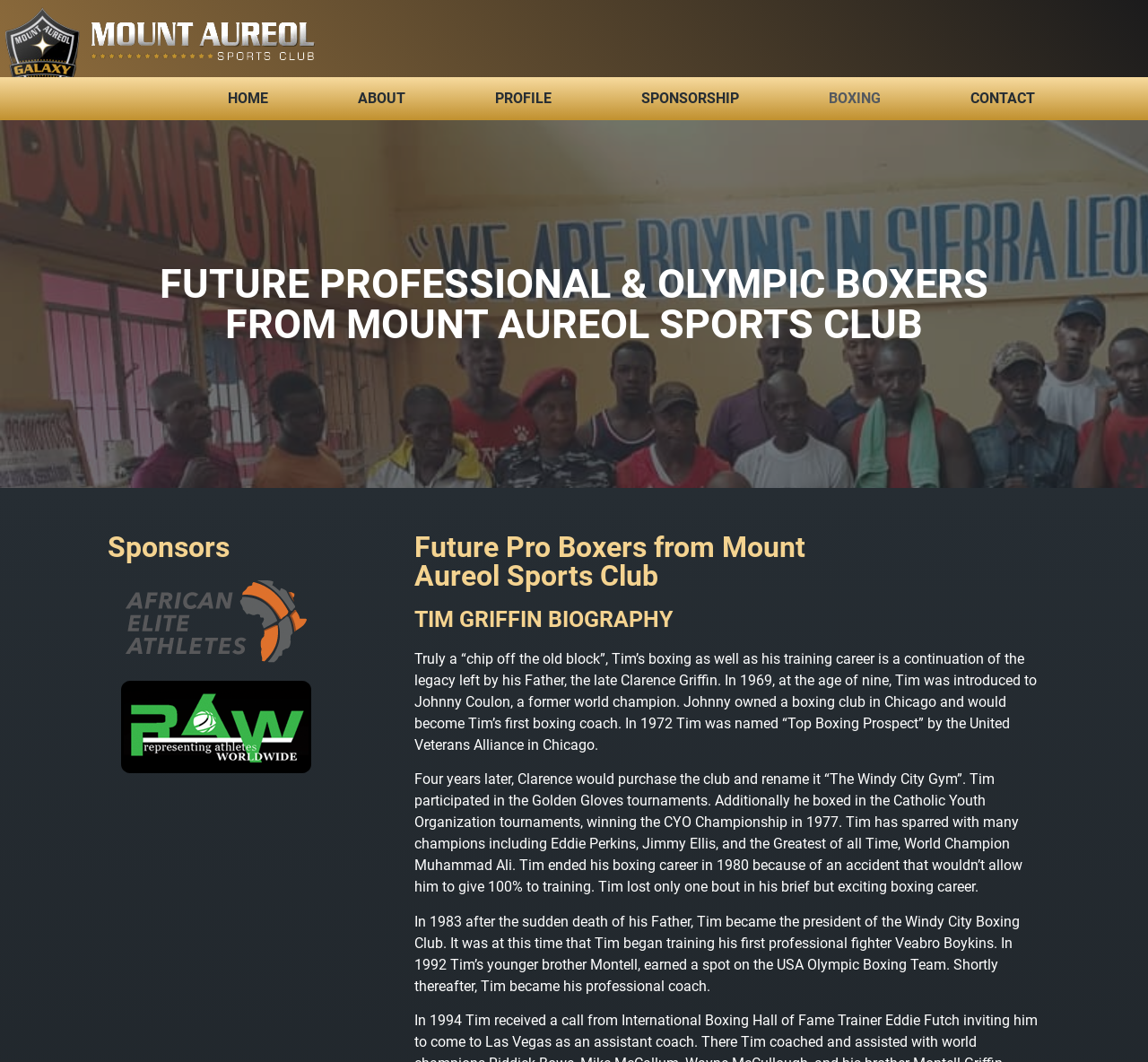How many links are in the top navigation bar?
Examine the image and give a concise answer in one word or a short phrase.

6